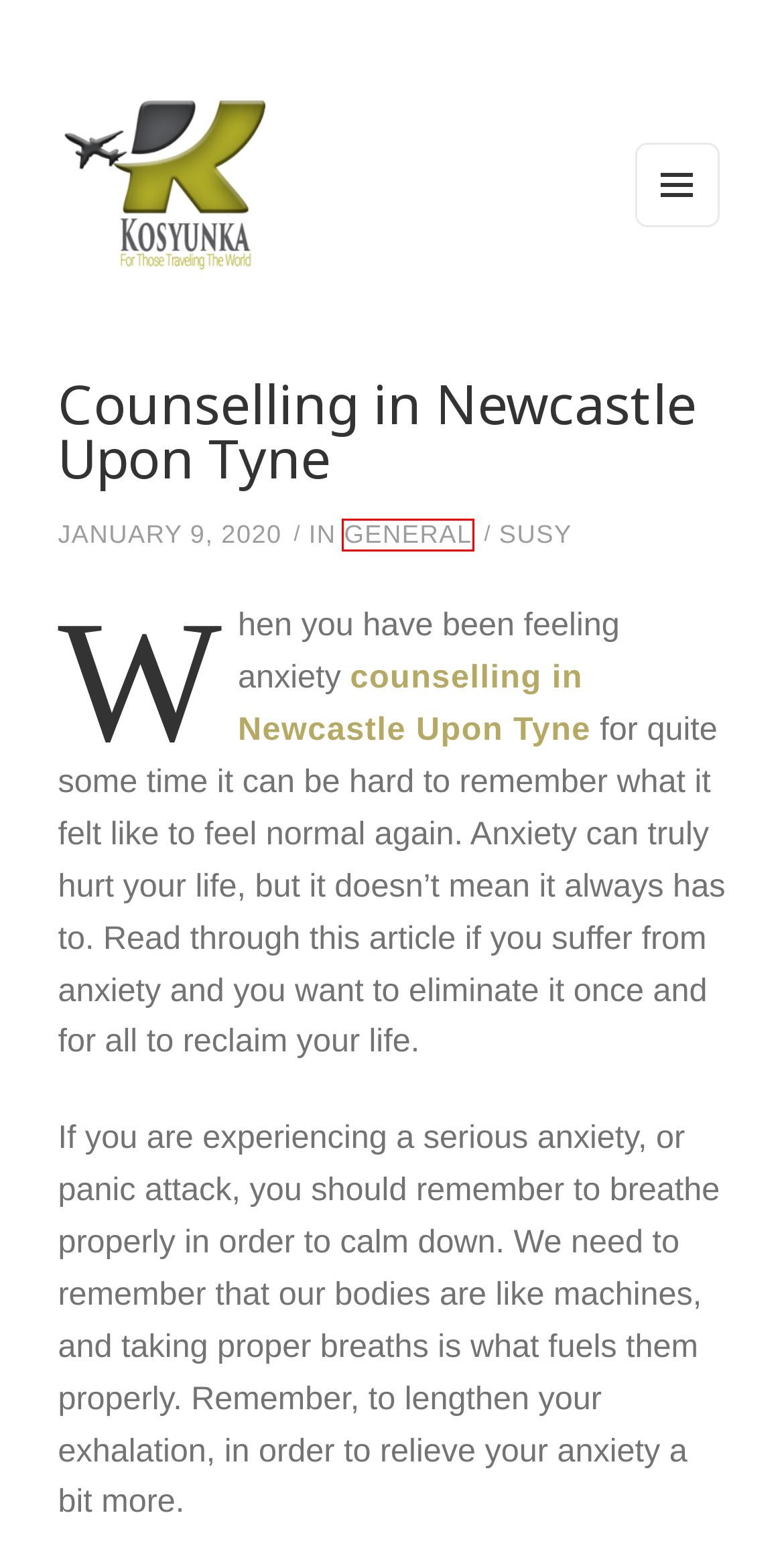Observe the screenshot of a webpage with a red bounding box highlighting an element. Choose the webpage description that accurately reflects the new page after the element within the bounding box is clicked. Here are the candidates:
A. Lessen Your Anxiety With Counselling Service Newcastle – Kosyunka
B. Contact Us – Kosyunka
C. Privacy Policy – Kosyunka
D. General – Kosyunka
E. Site is undergoing maintenance
F. Kosyunka – For Those Traveling The World
G. susy – Kosyunka
H. About Us – Kosyunka

D